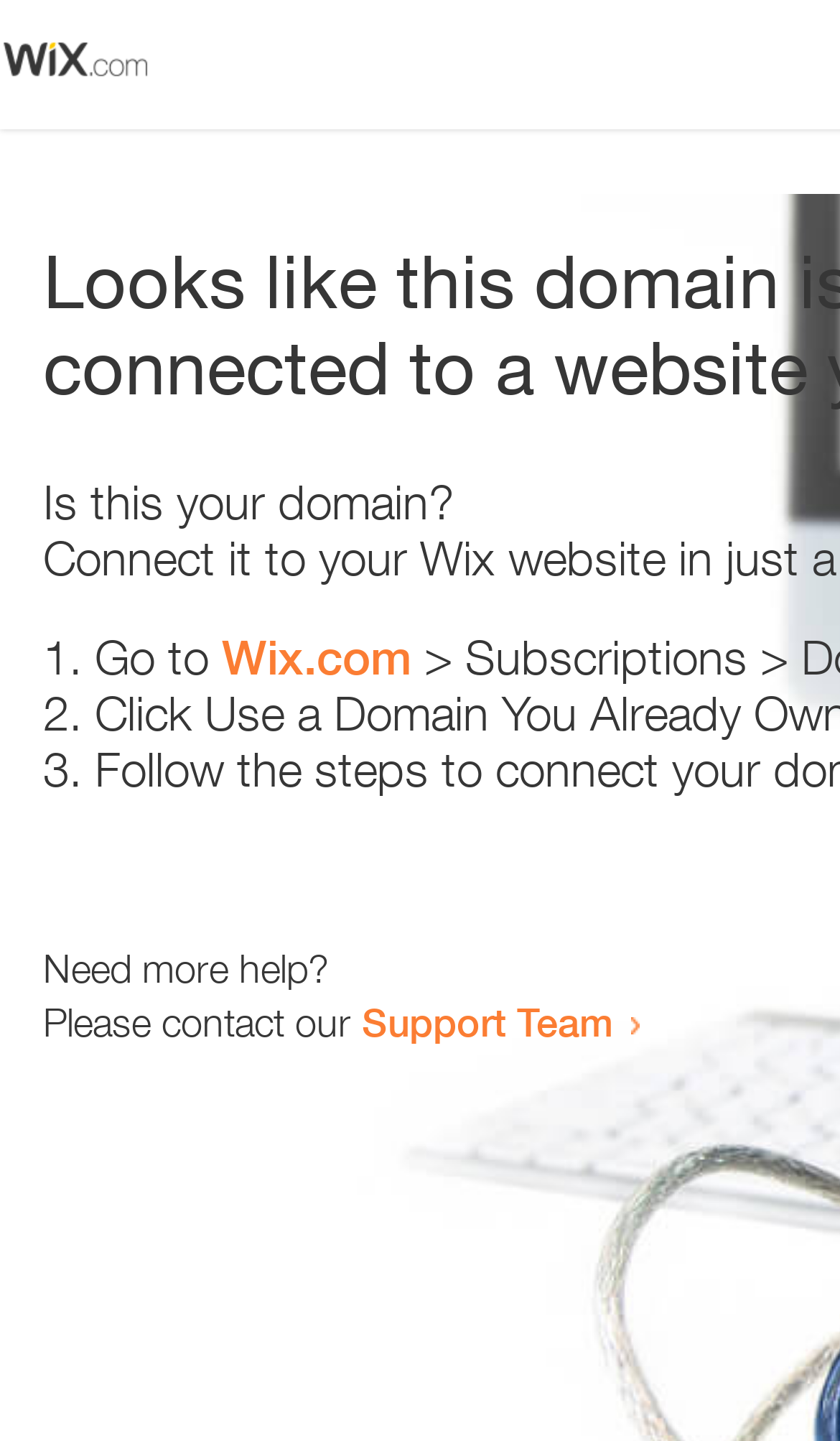How many list markers are present?
Based on the image, give a one-word or short phrase answer.

3